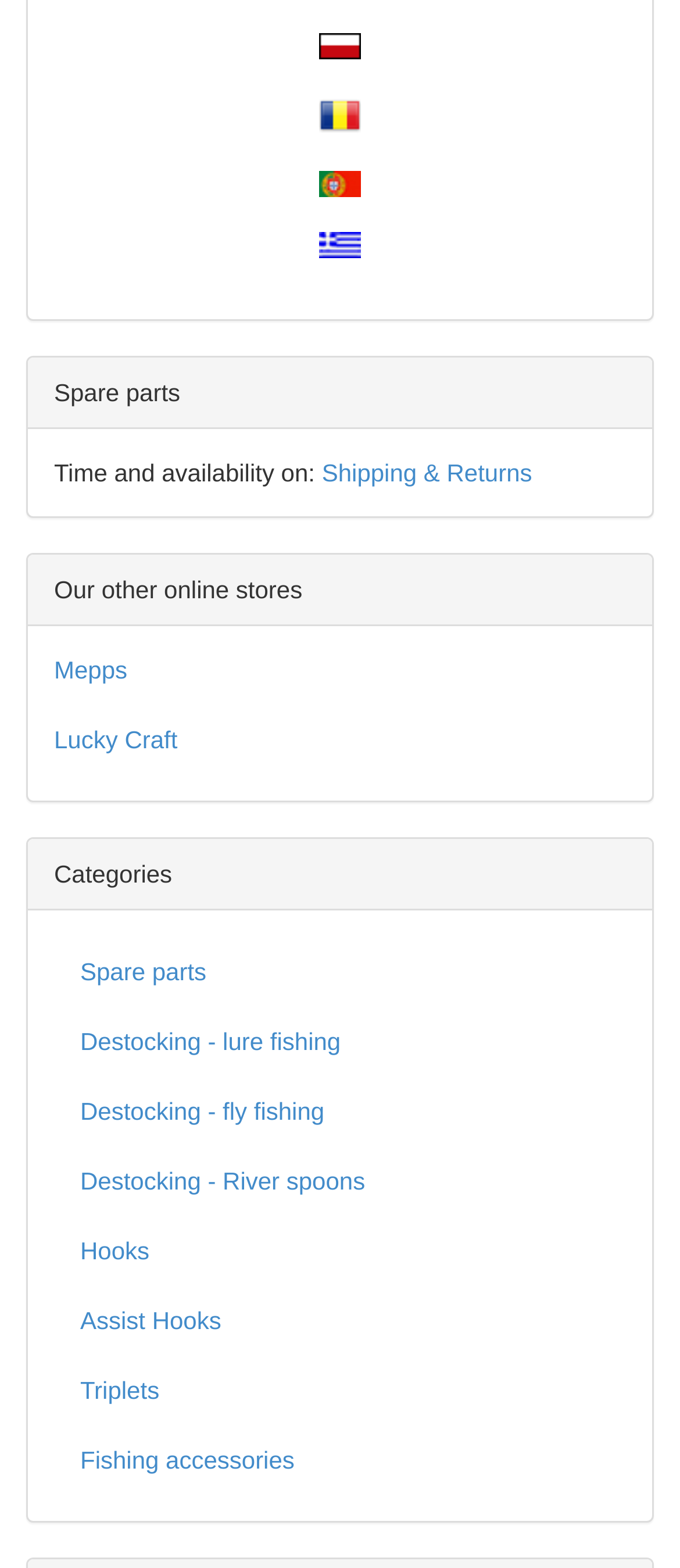Locate the UI element that matches the description Shipping & Returns in the webpage screenshot. Return the bounding box coordinates in the format (top-left x, top-left y, bottom-right x, bottom-right y), with values ranging from 0 to 1.

[0.463, 0.293, 0.783, 0.311]